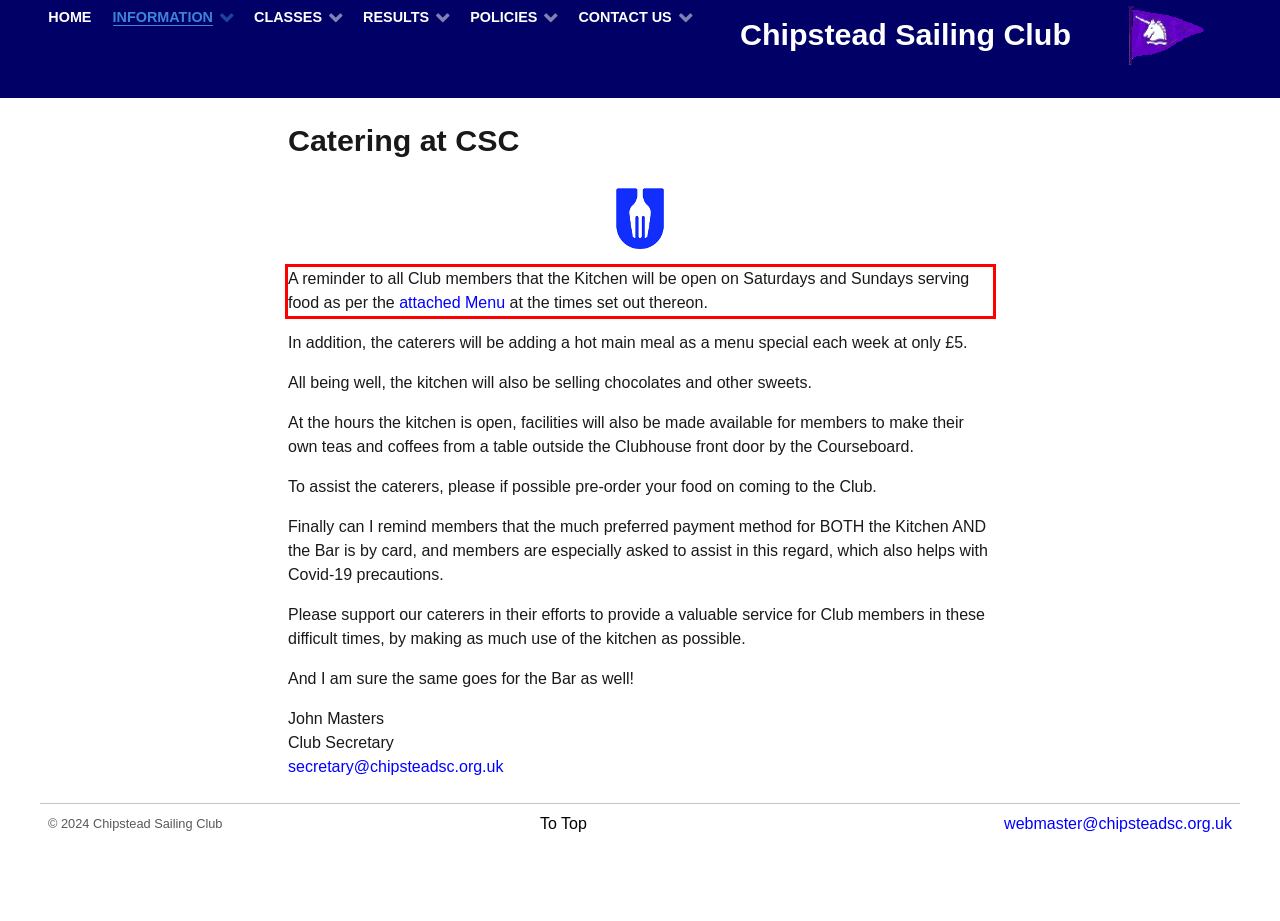Please extract the text content from the UI element enclosed by the red rectangle in the screenshot.

A reminder to all Club members that the Kitchen will be open on Saturdays and Sundays serving food as per the attached Menu at the times set out thereon.